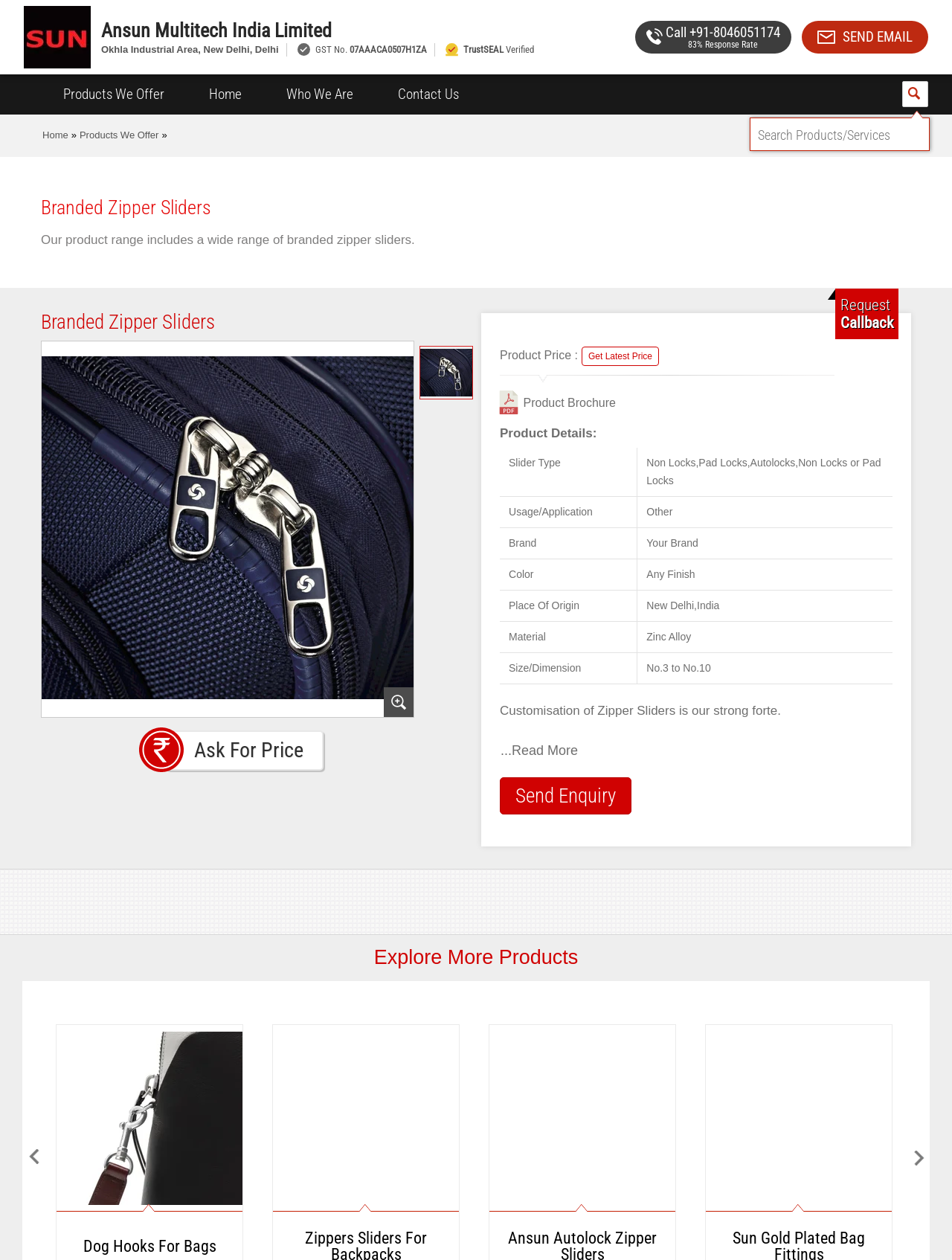Locate and provide the bounding box coordinates for the HTML element that matches this description: "Ansun Multitech India Limited".

[0.106, 0.017, 0.628, 0.031]